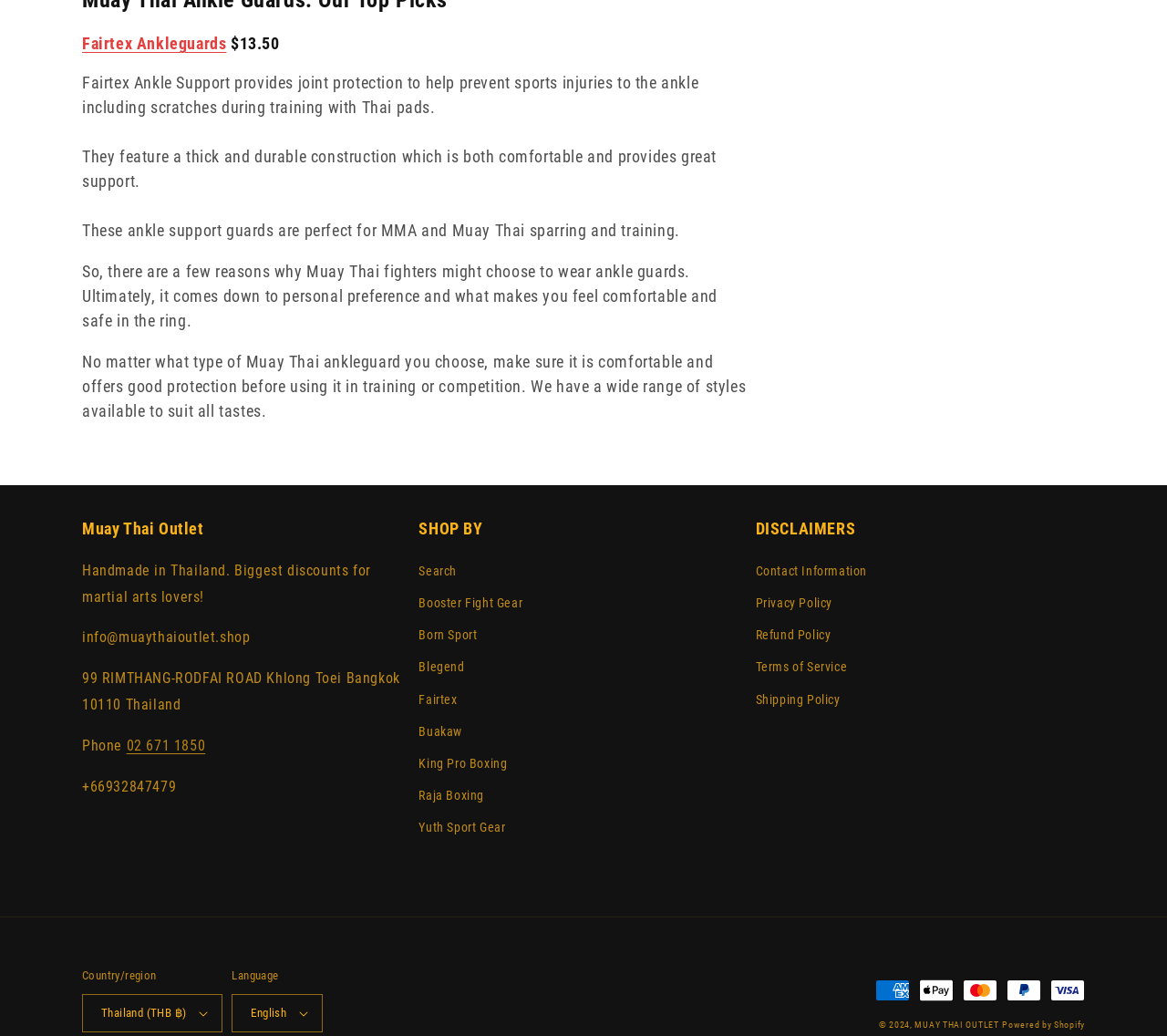Using details from the image, please answer the following question comprehensively:
What is the price of Fairtex Ankleguards?

The price of Fairtex Ankleguards is mentioned in the heading 'Fairtex Ankleguards $13.50' at the top of the webpage.